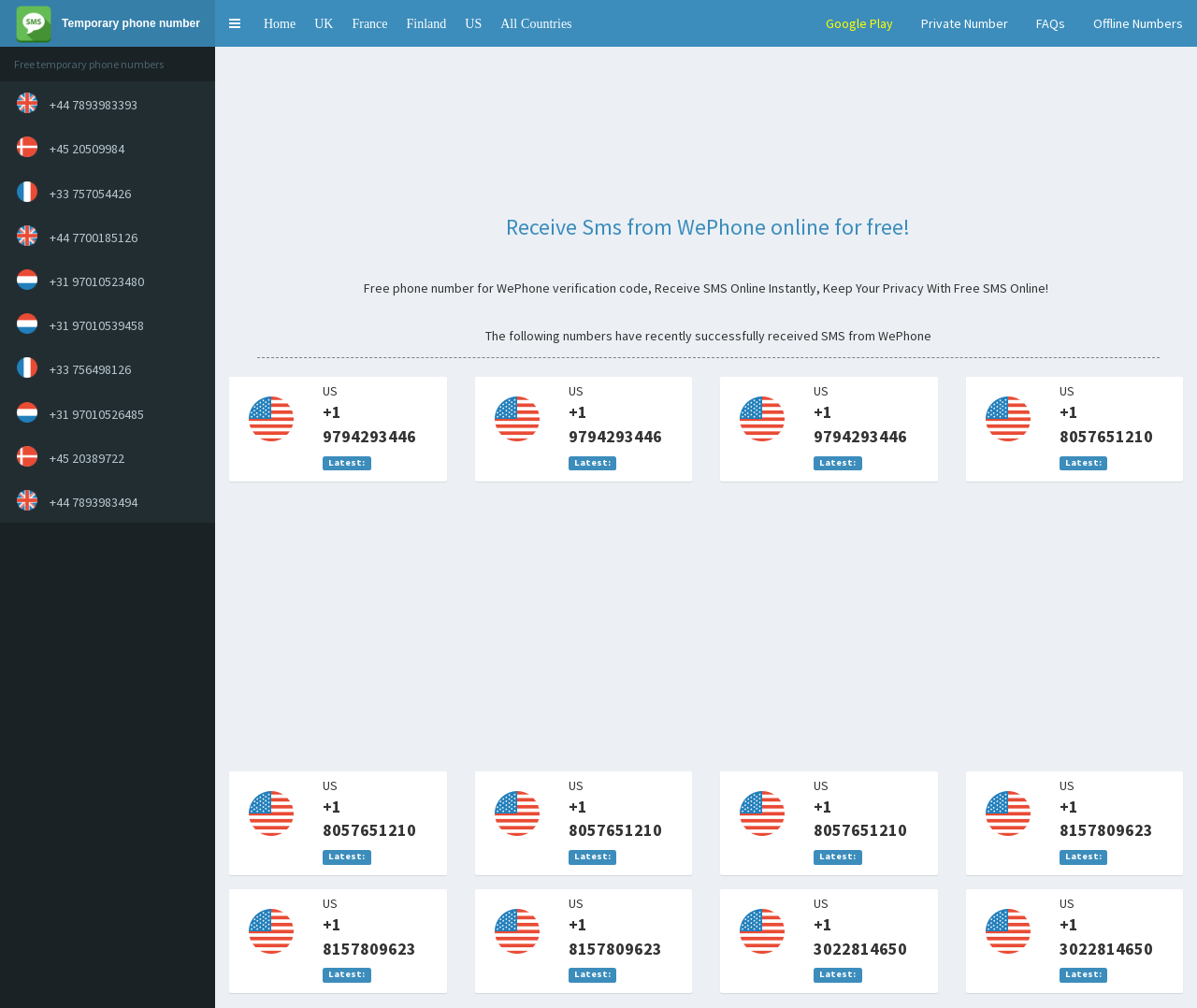Please identify the bounding box coordinates of the clickable element to fulfill the following instruction: "Receive Sms from WePhone online for free". The coordinates should be four float numbers between 0 and 1, i.e., [left, top, right, bottom].

[0.422, 0.211, 0.76, 0.239]